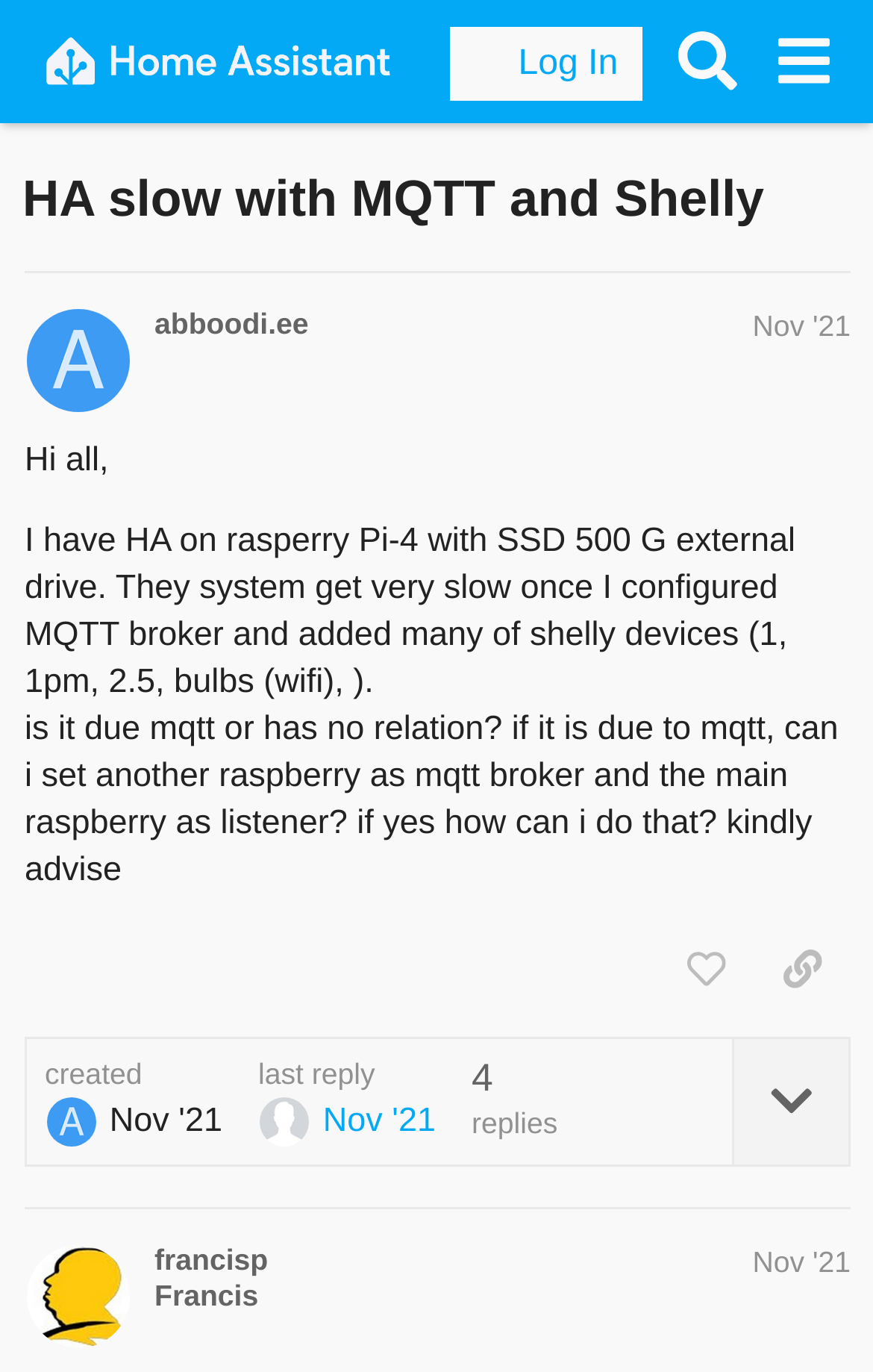Bounding box coordinates are specified in the format (top-left x, top-left y, bottom-right x, bottom-right y). All values are floating point numbers bounded between 0 and 1. Please provide the bounding box coordinate of the region this sentence describes: last replyNov '21

[0.296, 0.77, 0.499, 0.838]